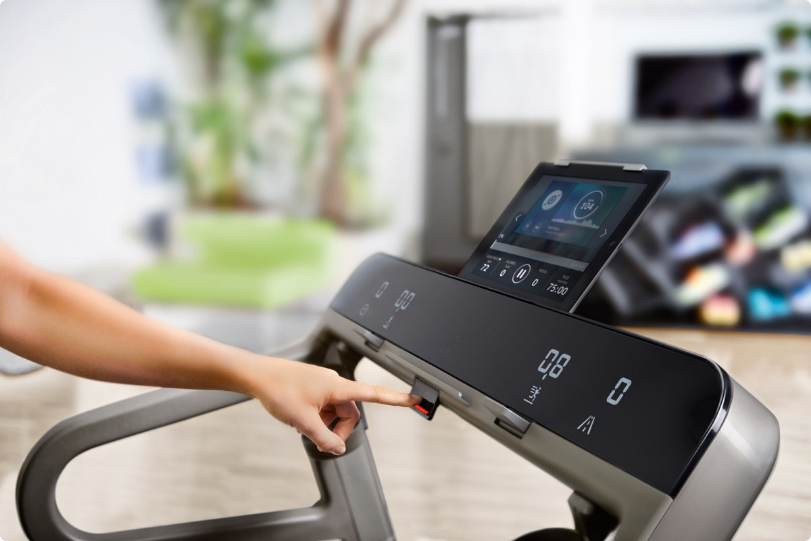What can be integrated with the treadmill for real-time feedback? Based on the image, give a response in one word or a short phrase.

Smartphone app